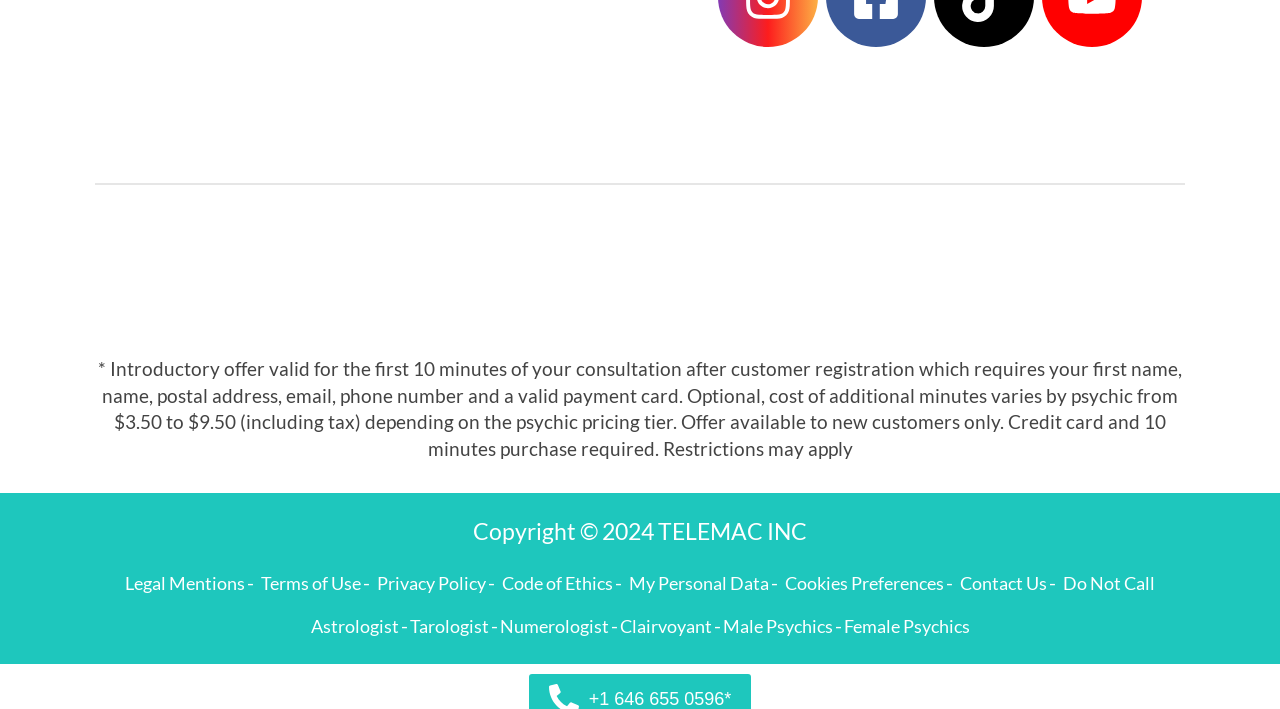Determine the bounding box coordinates of the area to click in order to meet this instruction: "Contact Us".

[0.748, 0.804, 0.82, 0.841]